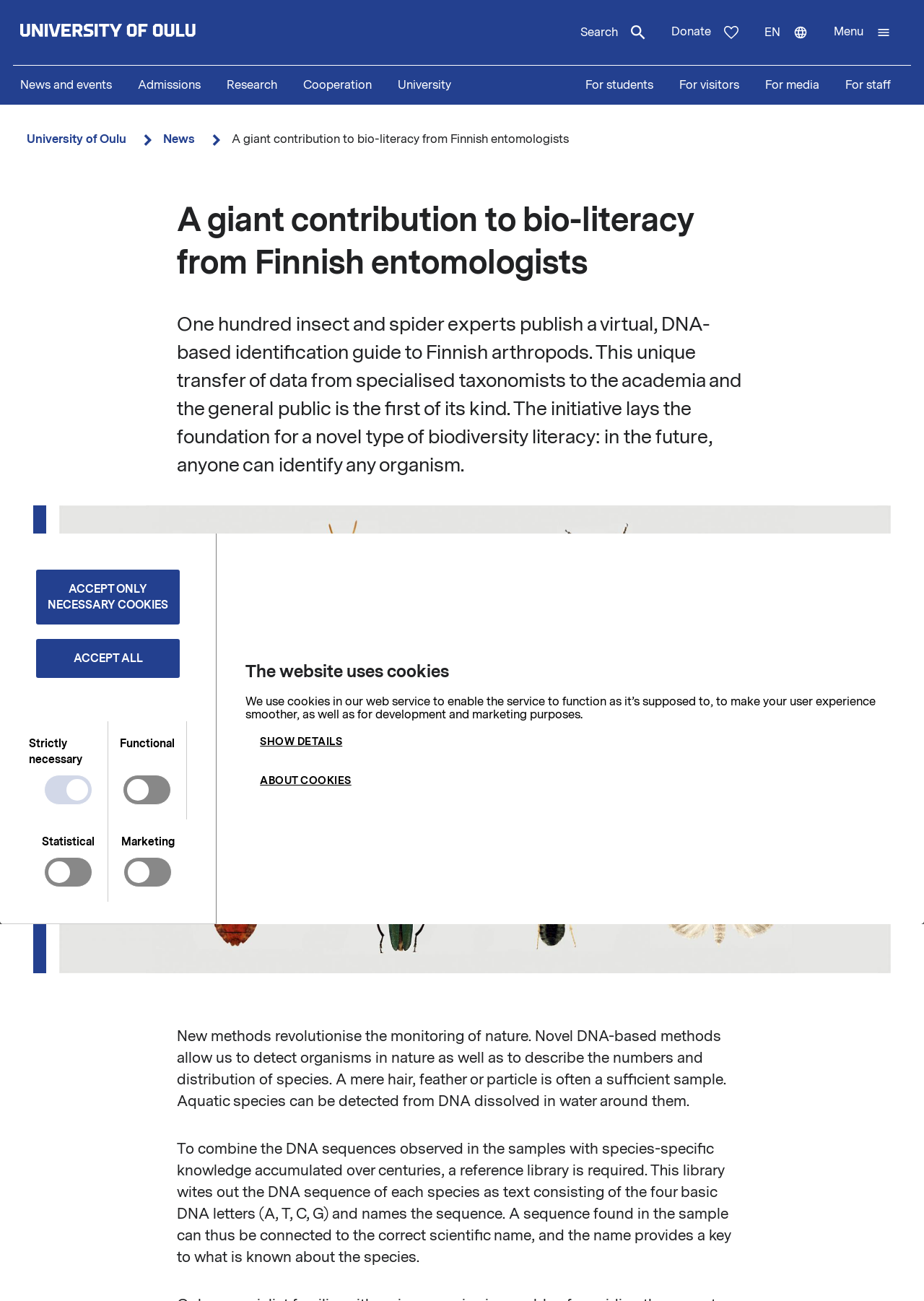Determine the bounding box coordinates of the region I should click to achieve the following instruction: "View 'Boolean-reasoning'". Ensure the bounding box coordinates are four float numbers between 0 and 1, i.e., [left, top, right, bottom].

None